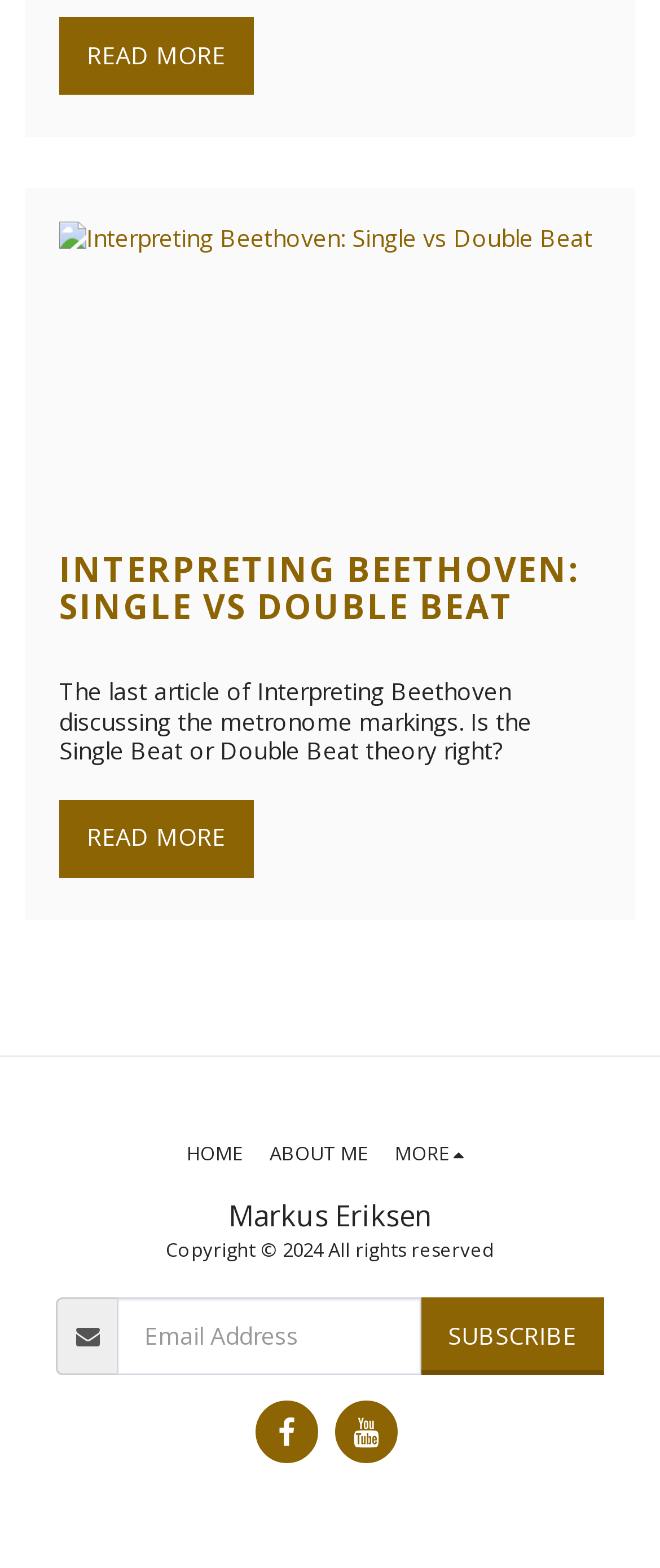Please find the bounding box for the UI component described as follows: "Read More".

[0.09, 0.011, 0.384, 0.06]